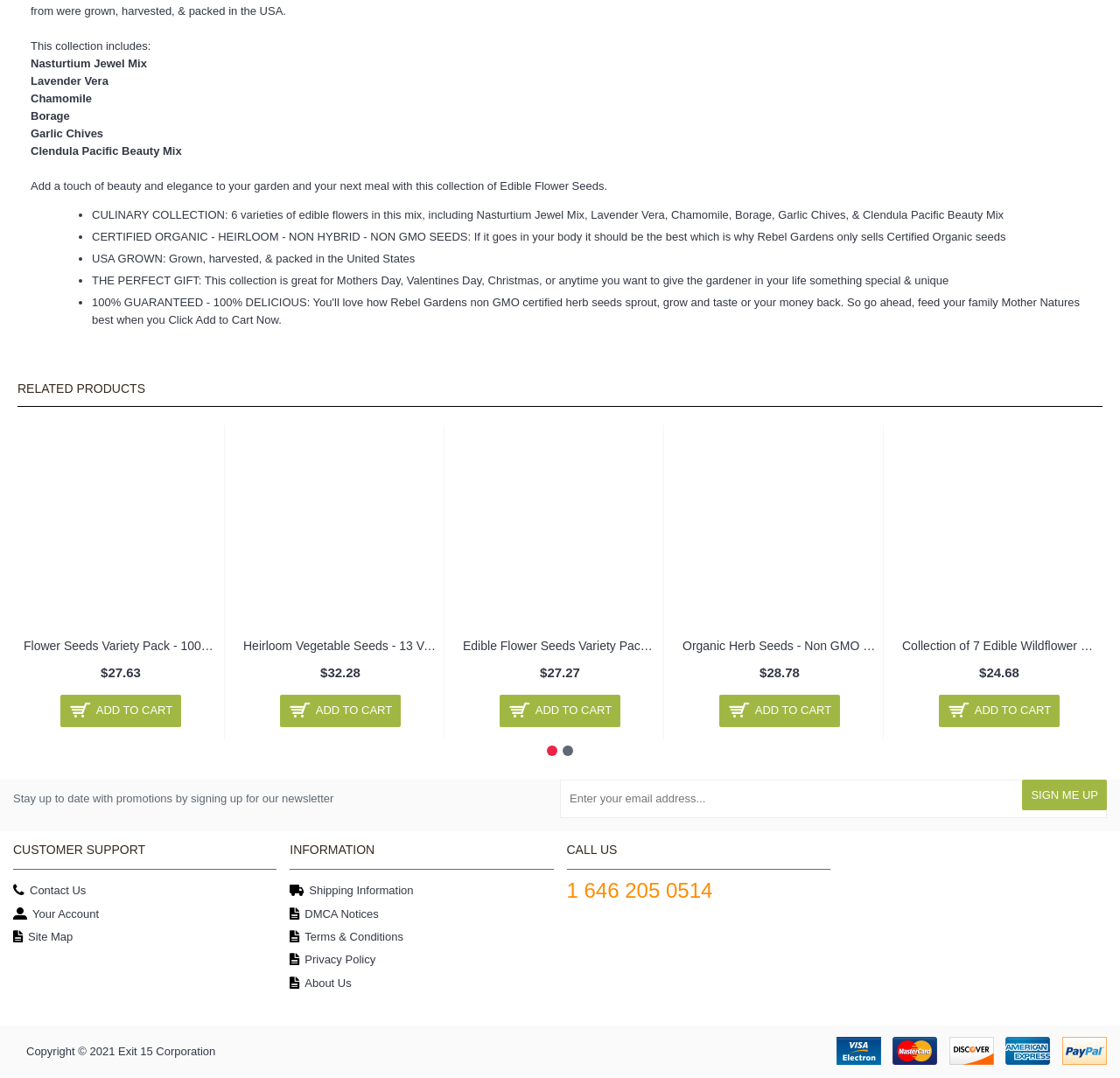Using a single word or phrase, answer the following question: 
What is the purpose of this collection of edible flower seeds?

For gardening and cooking